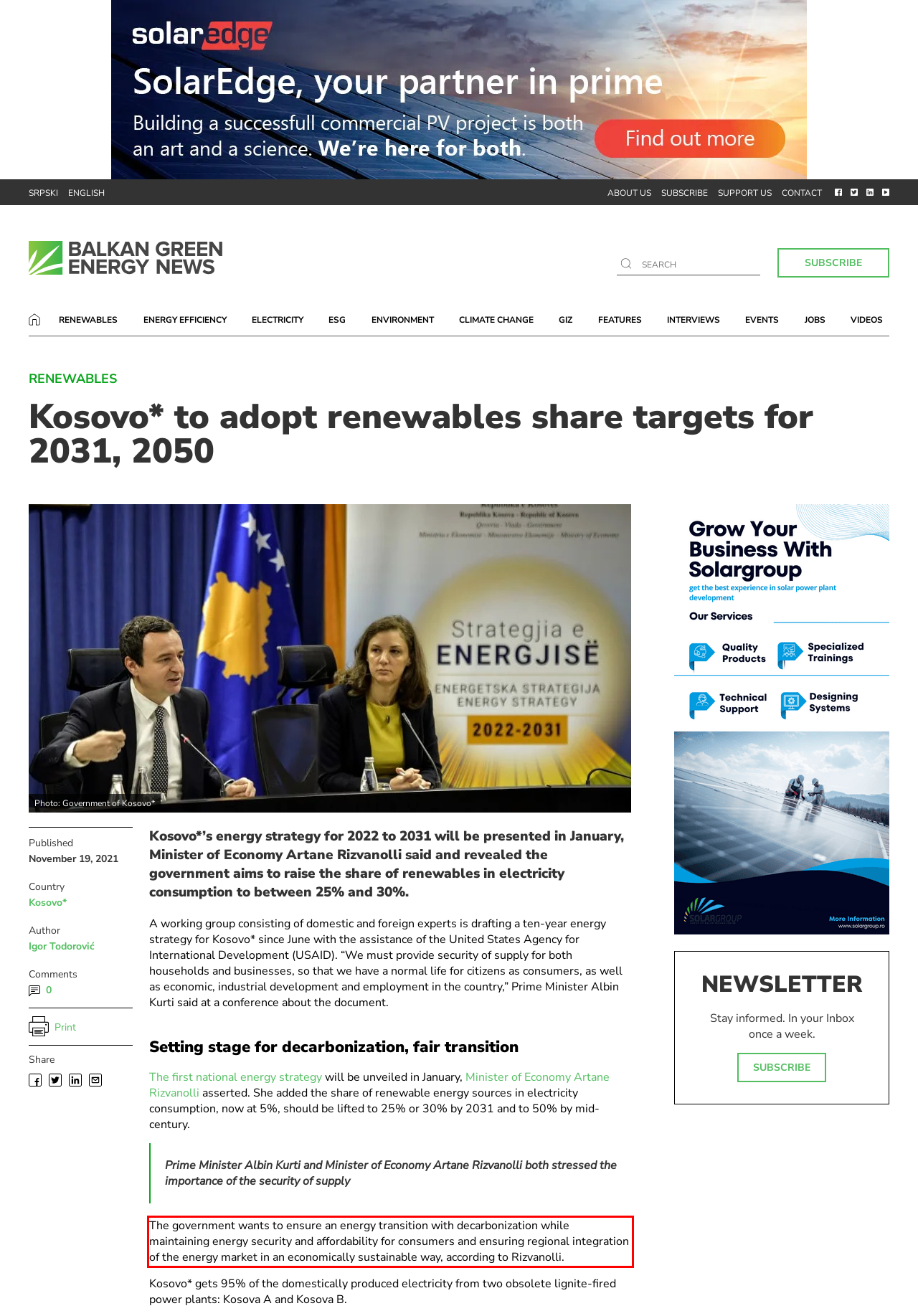Given a webpage screenshot, locate the red bounding box and extract the text content found inside it.

The government wants to ensure an energy transition with decarbonization while maintaining energy security and affordability for consumers and ensuring regional integration of the energy market in an economically sustainable way, according to Rizvanolli.